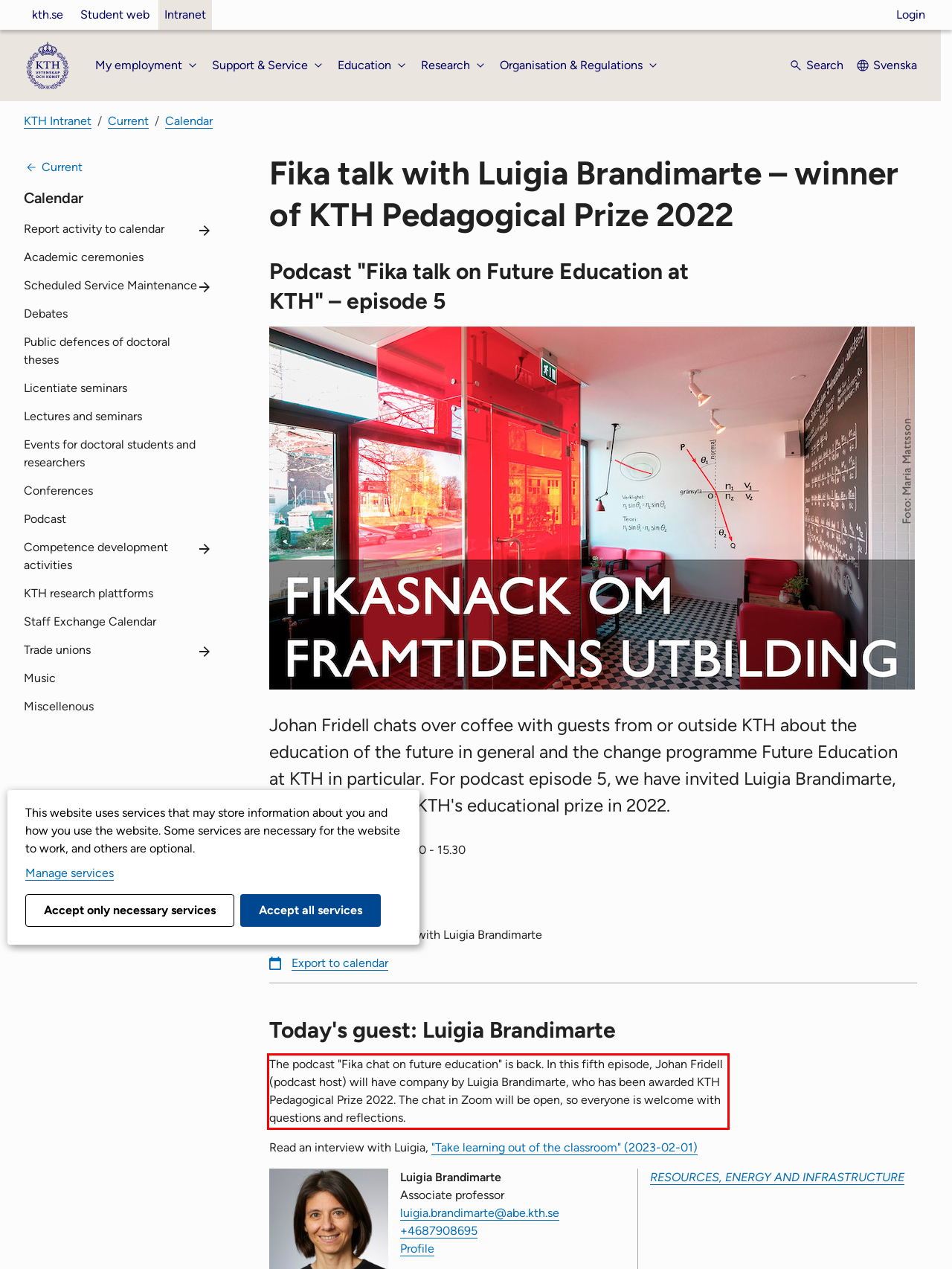View the screenshot of the webpage and identify the UI element surrounded by a red bounding box. Extract the text contained within this red bounding box.

The podcast "Fika chat on future education" is back. In this fifth episode, Johan Fridell (podcast host) will have company by Luigia Brandimarte, who has been awarded KTH Pedagogical Prize 2022. The chat in Zoom will be open, so everyone is welcome with questions and reflections.